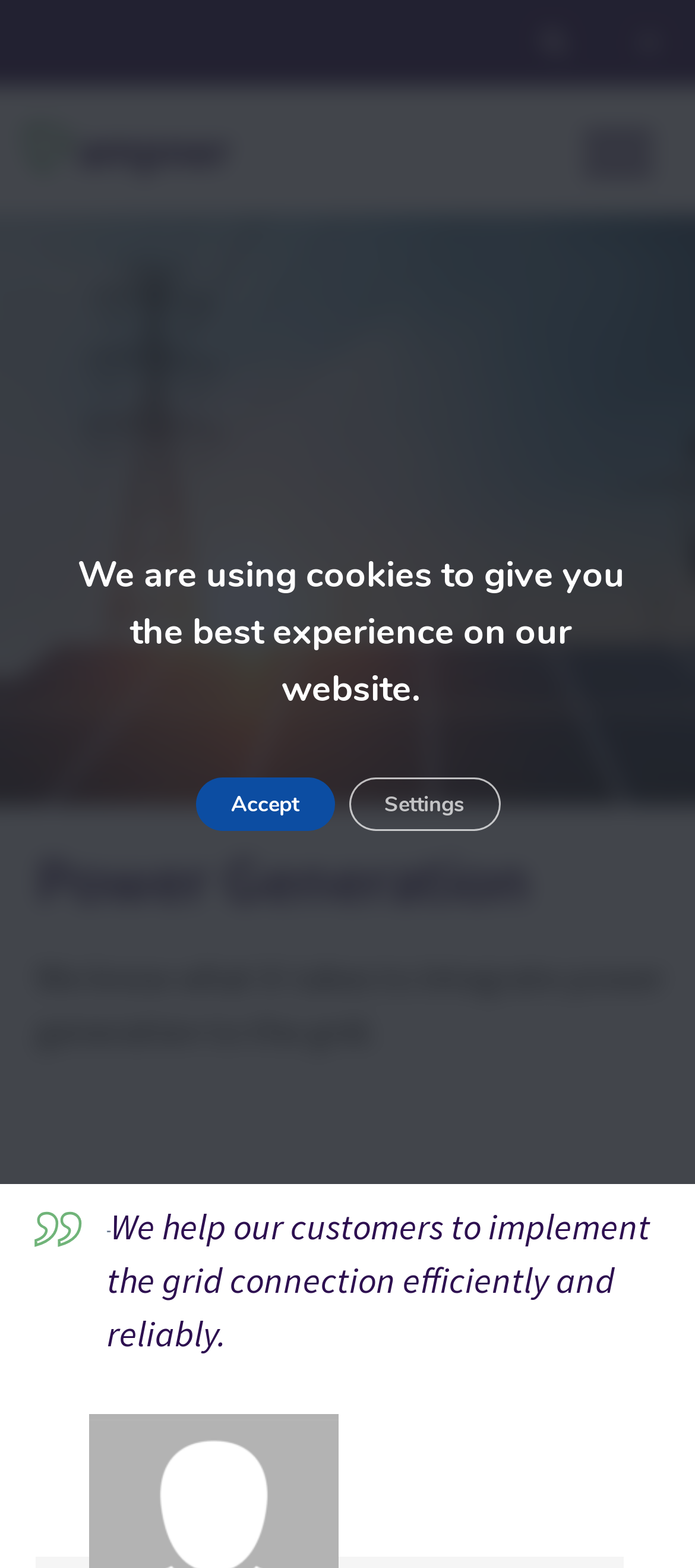What is the purpose of the company?
Based on the screenshot, give a detailed explanation to answer the question.

The purpose of the company can be inferred from the static text 'We know what it takes to integrate power generation to the grid.' which is a prominent statement on the webpage, indicating the company's focus area.